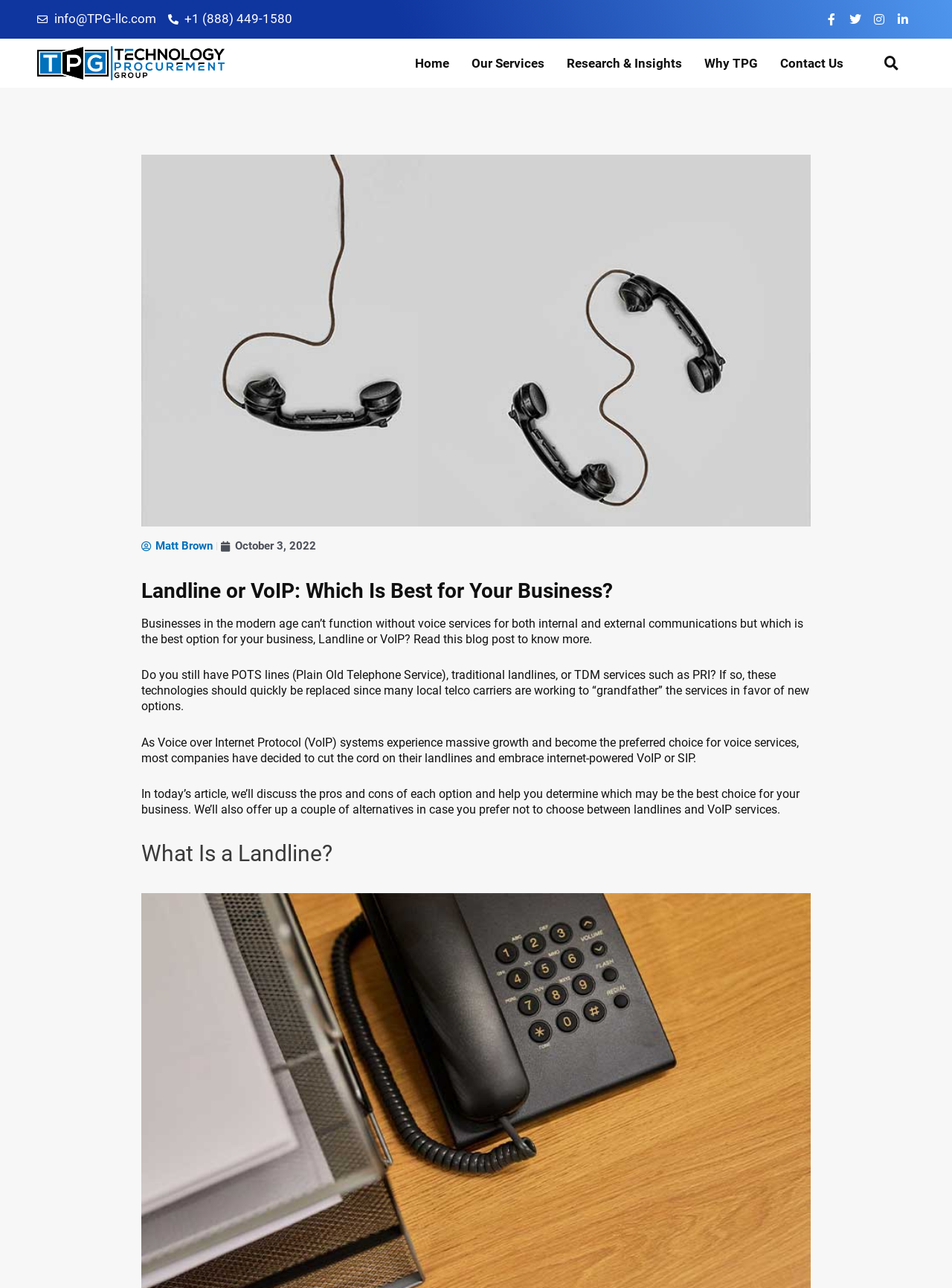Determine the bounding box coordinates of the clickable region to execute the instruction: "Read the blog post". The coordinates should be four float numbers between 0 and 1, denoted as [left, top, right, bottom].

[0.148, 0.451, 0.852, 0.467]